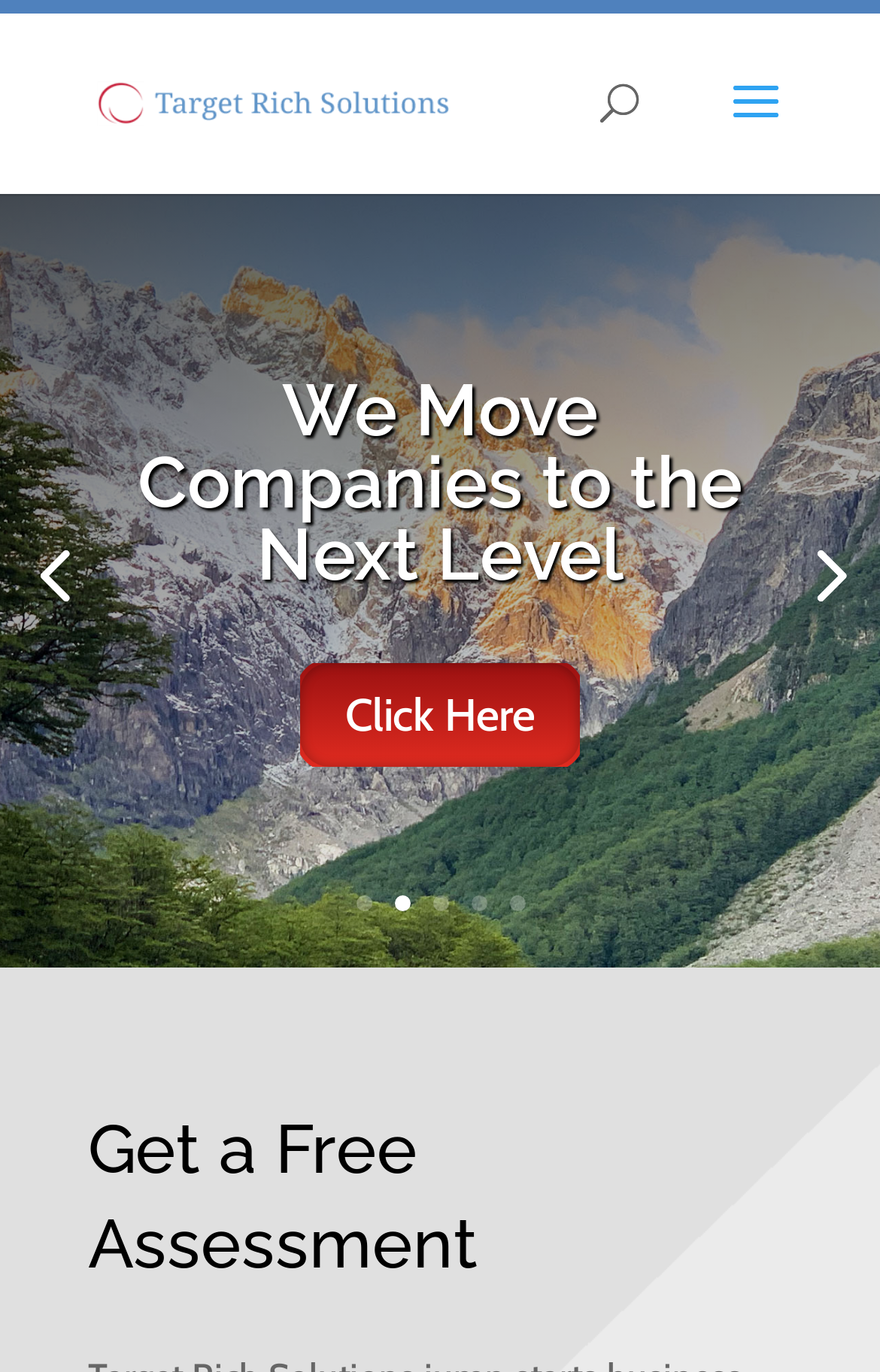Examine the image carefully and respond to the question with a detailed answer: 
What is the logo of the website?

The logo of the website is an image with the text 'Target Rich Solutions', which is located at the top of the webpage and has a bounding box coordinate of [0.11, 0.059, 0.51, 0.093].